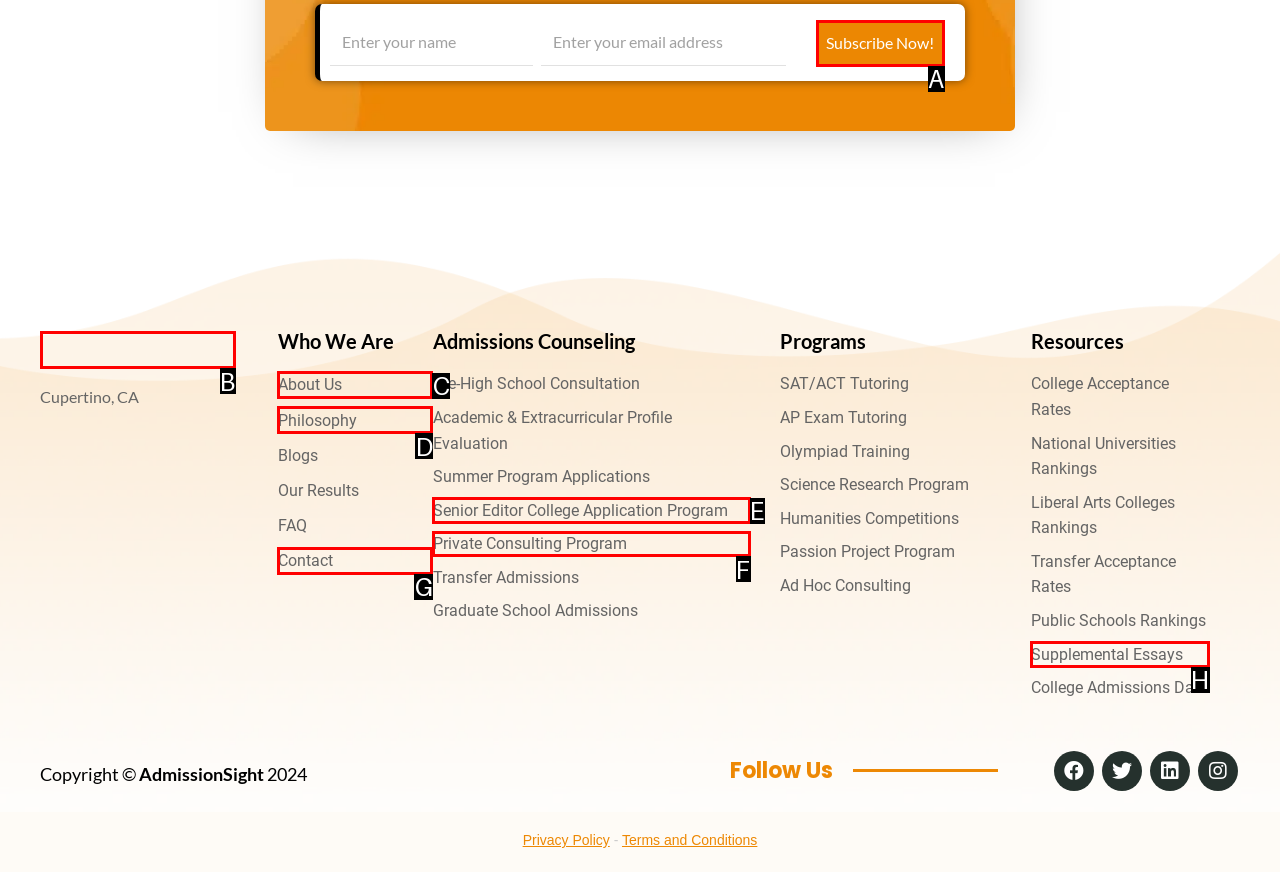Which option best describes: Contact
Respond with the letter of the appropriate choice.

G